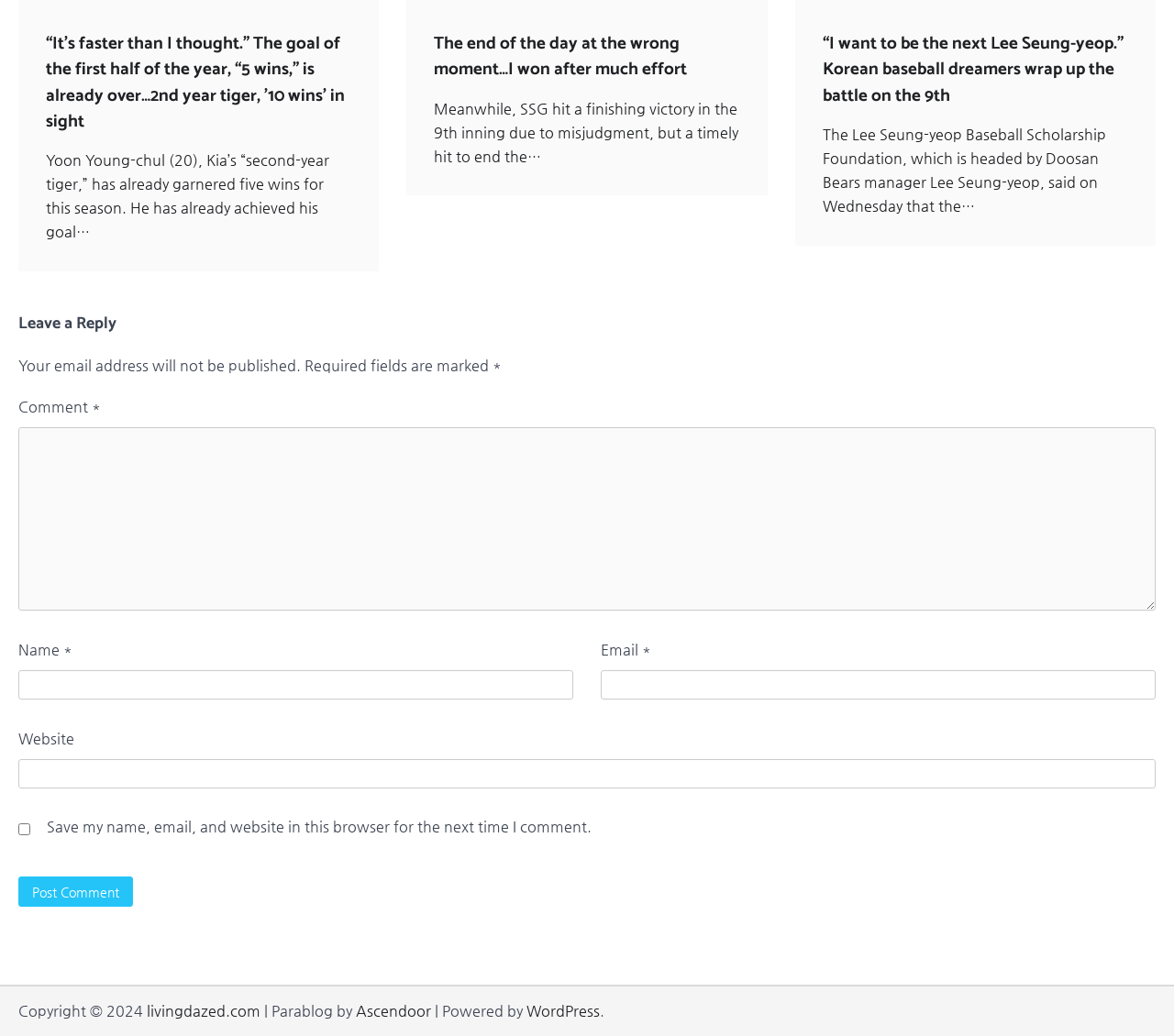Determine the bounding box for the described HTML element: "name="submit" value="Post Comment"". Ensure the coordinates are four float numbers between 0 and 1 in the format [left, top, right, bottom].

[0.016, 0.846, 0.114, 0.876]